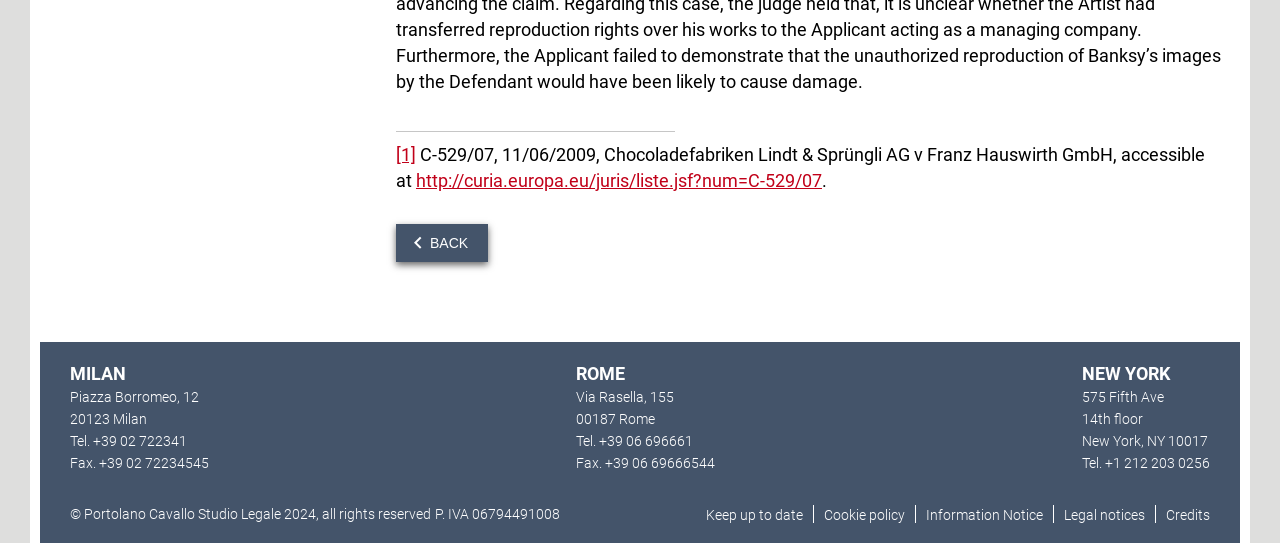Using the description "Credits", predict the bounding box of the relevant HTML element.

[0.911, 0.933, 0.945, 0.962]